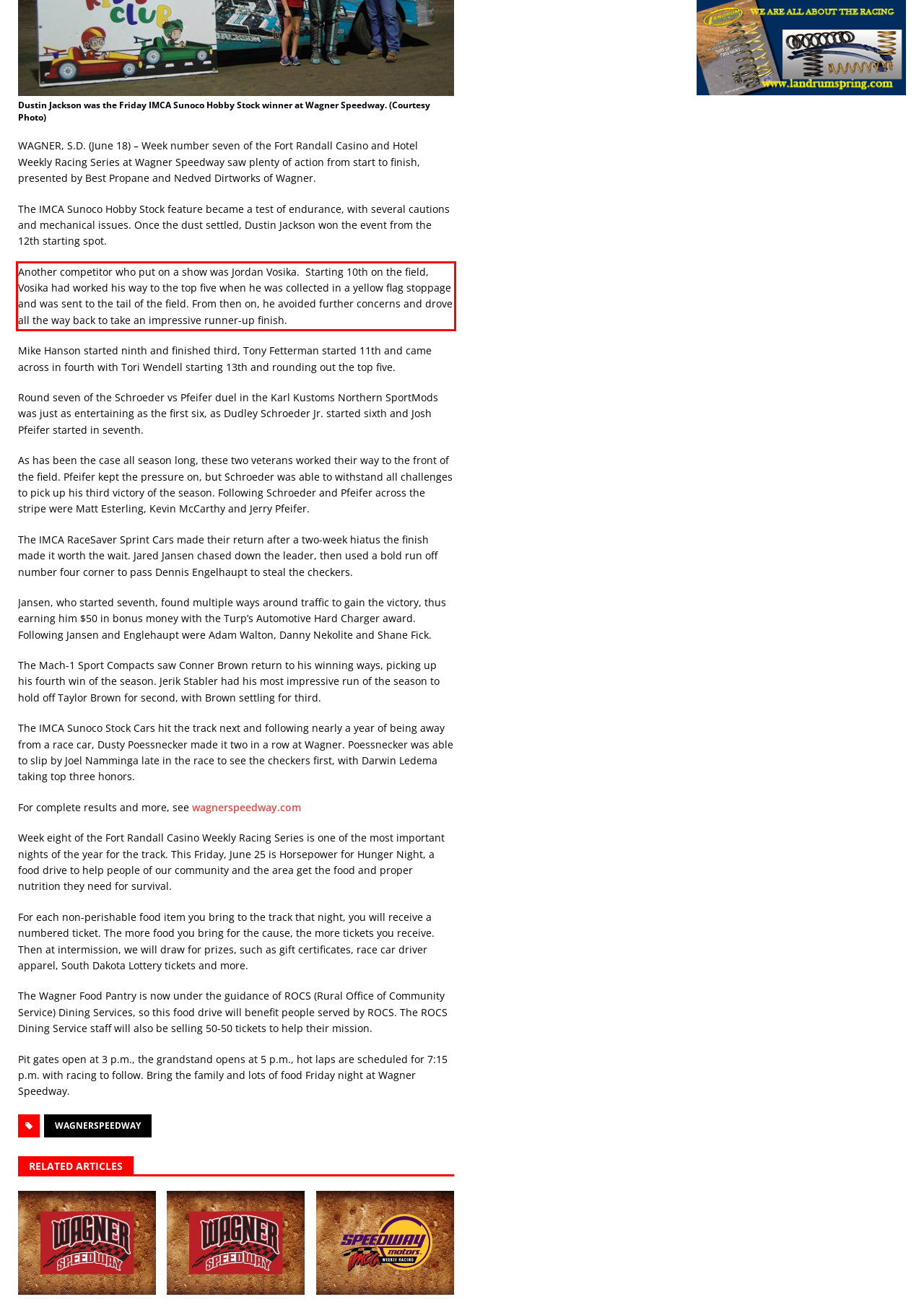With the given screenshot of a webpage, locate the red rectangle bounding box and extract the text content using OCR.

Another competitor who put on a show was Jordan Vosika. Starting 10th on the field, Vosika had worked his way to the top five when he was collected in a yellow flag stoppage and was sent to the tail of the field. From then on, he avoided further concerns and drove all the way back to take an impressive runner-up finish.